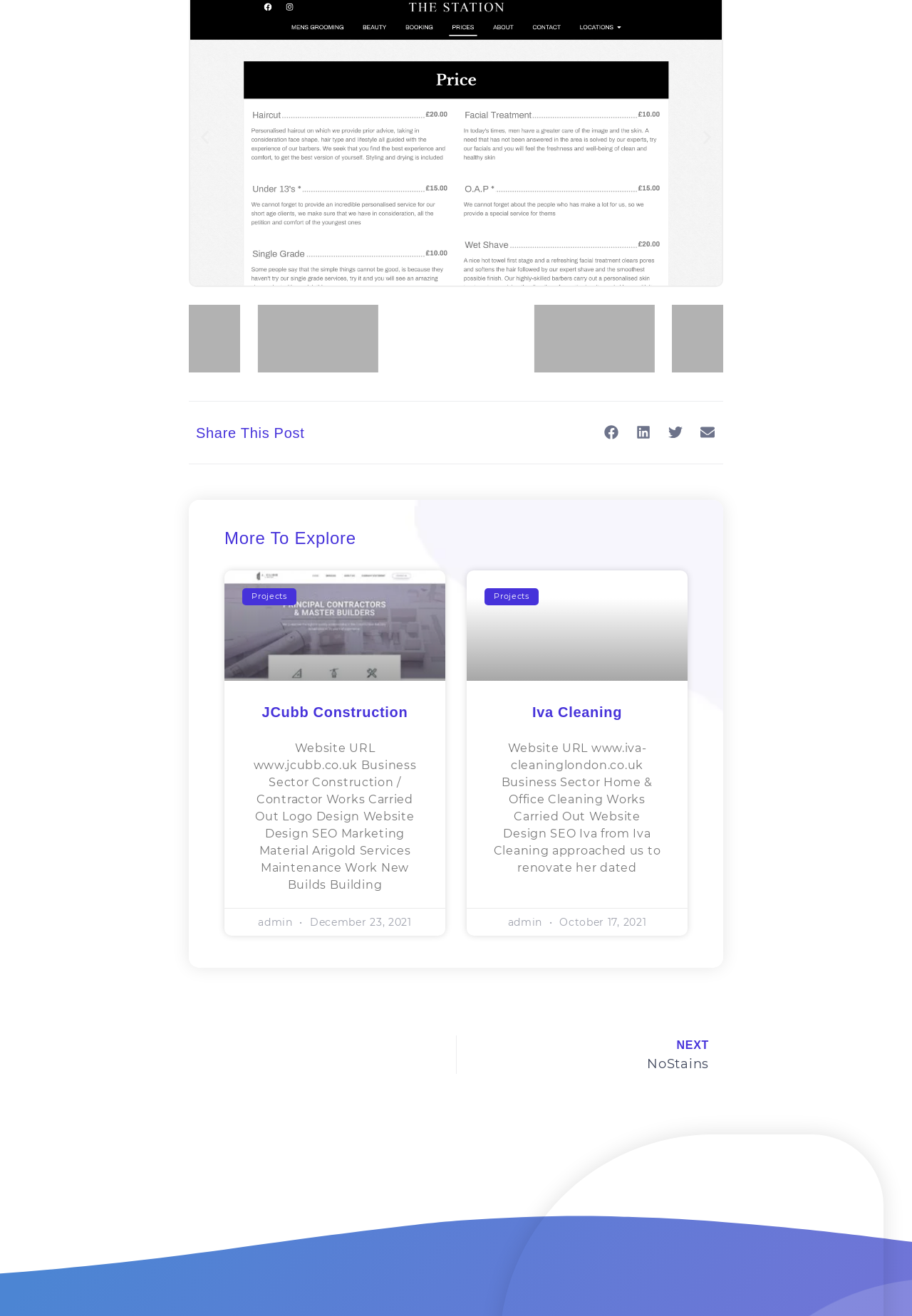What is the date of the Iva Cleaning project?
Answer briefly with a single word or phrase based on the image.

October 17, 2021